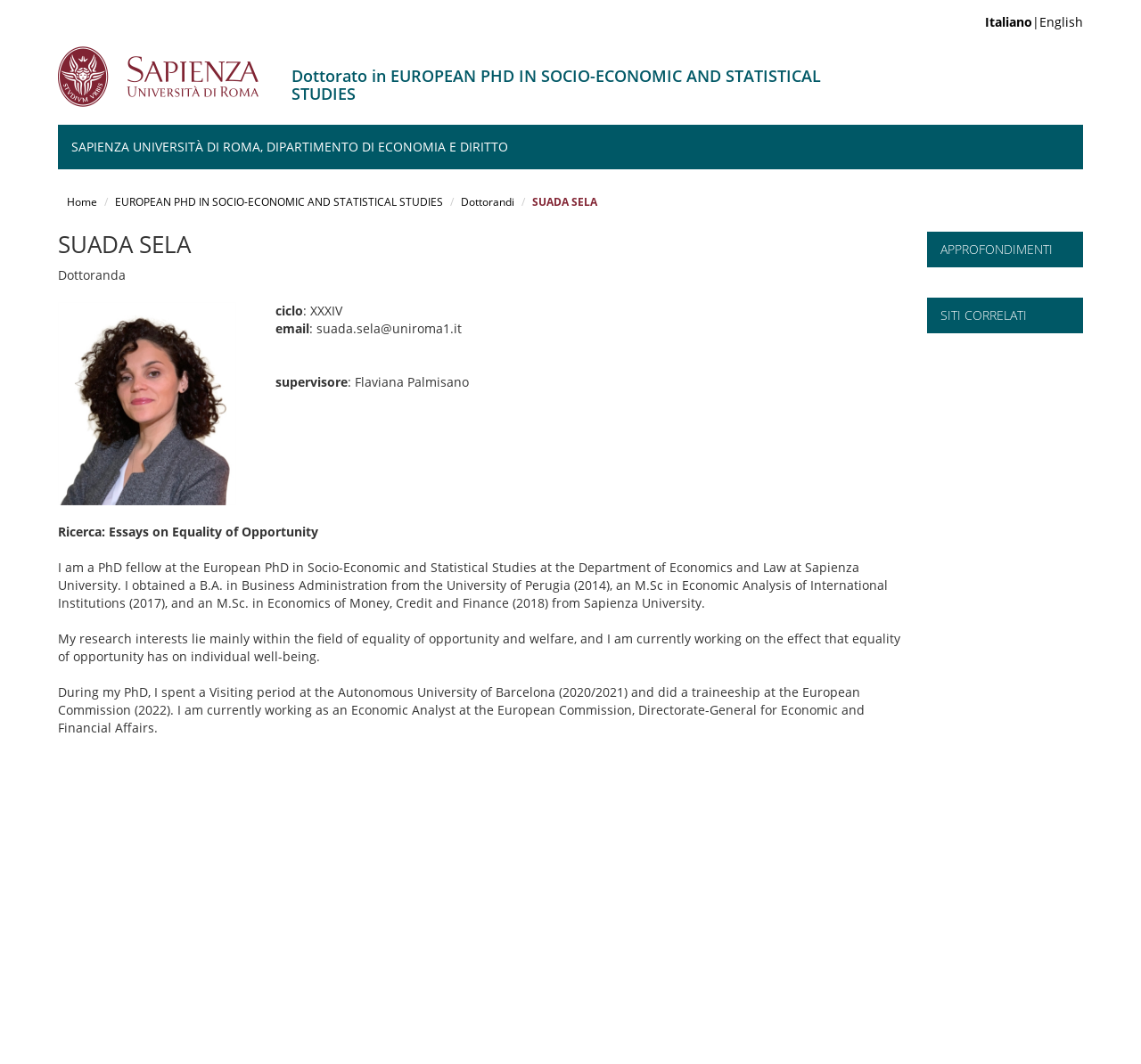What is the research interest of Suada Sela?
Use the image to answer the question with a single word or phrase.

Equality of opportunity and welfare